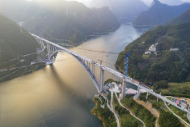What is symbolized by the bridge?
Answer with a single word or phrase, using the screenshot for reference.

Connectivity and ingenuity